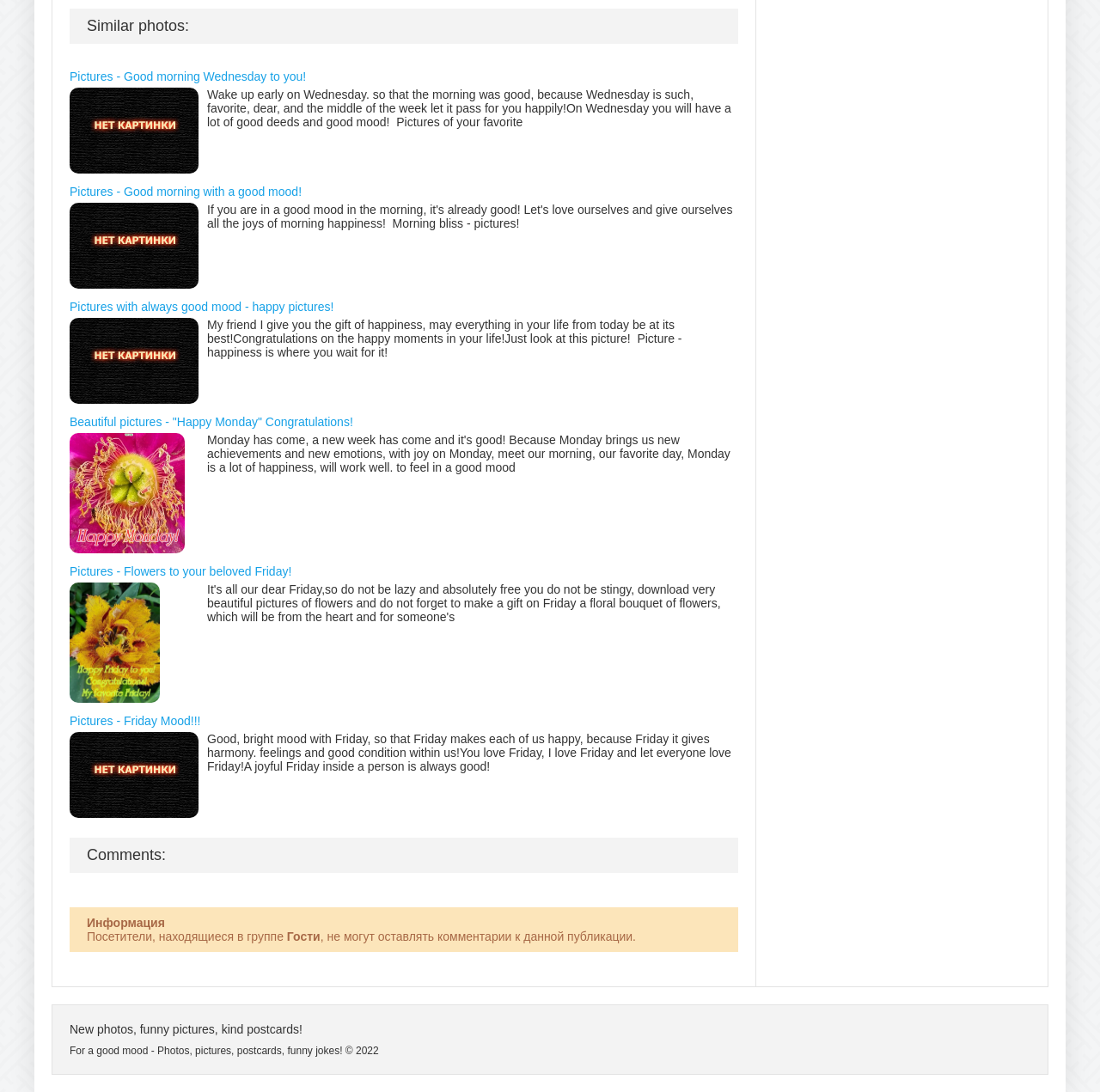Can you find the bounding box coordinates for the UI element given this description: "title="Beautiful pictures -""? Provide the coordinates as four float numbers between 0 and 1: [left, top, right, bottom].

[0.063, 0.496, 0.168, 0.509]